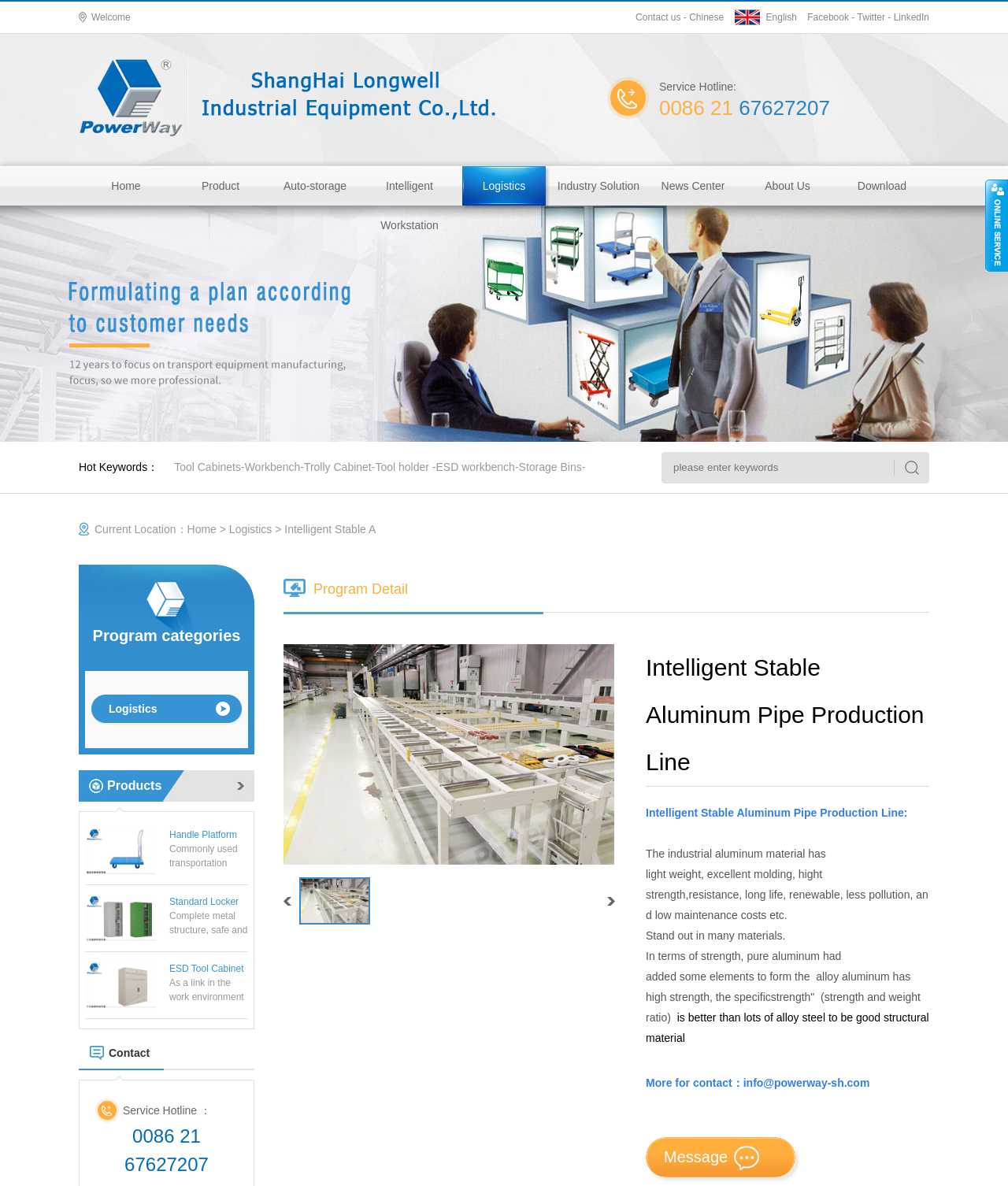Find the bounding box coordinates of the element I should click to carry out the following instruction: "Send a Message".

[0.641, 0.959, 0.789, 0.993]